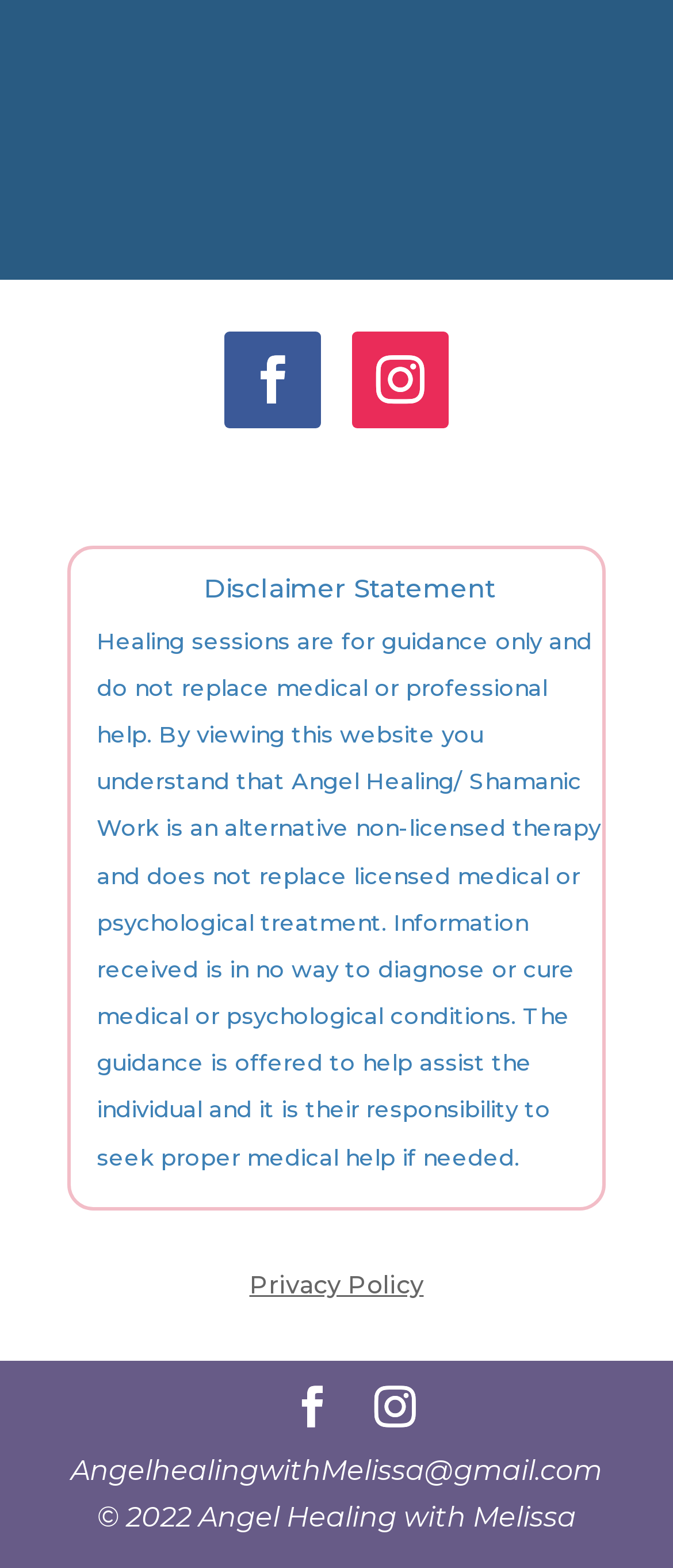What is the purpose of the healing sessions?
Based on the screenshot, provide your answer in one word or phrase.

Guidance only